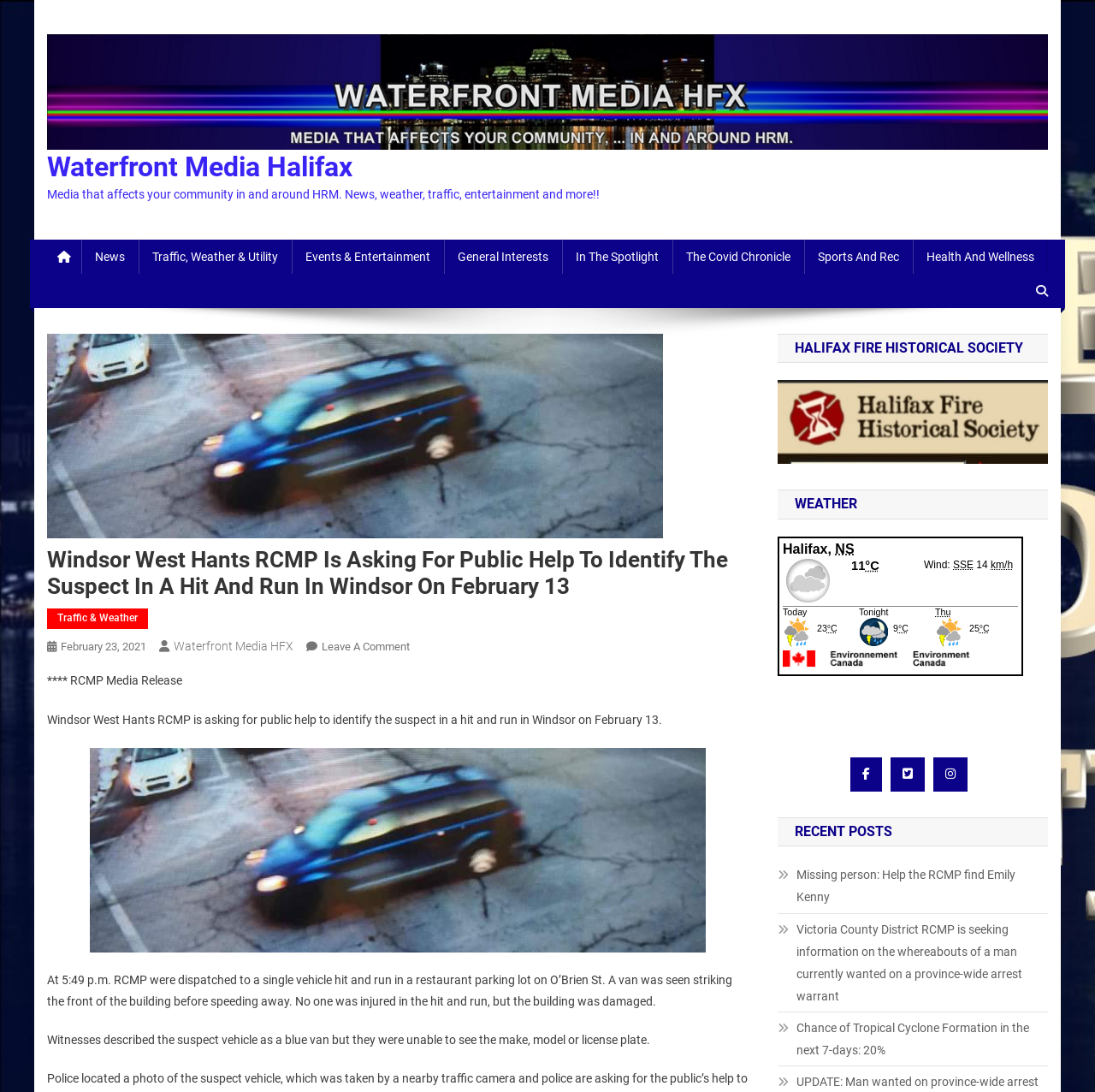Please determine the bounding box coordinates for the element with the description: "February 23, 2021February 23, 2021".

[0.055, 0.586, 0.134, 0.598]